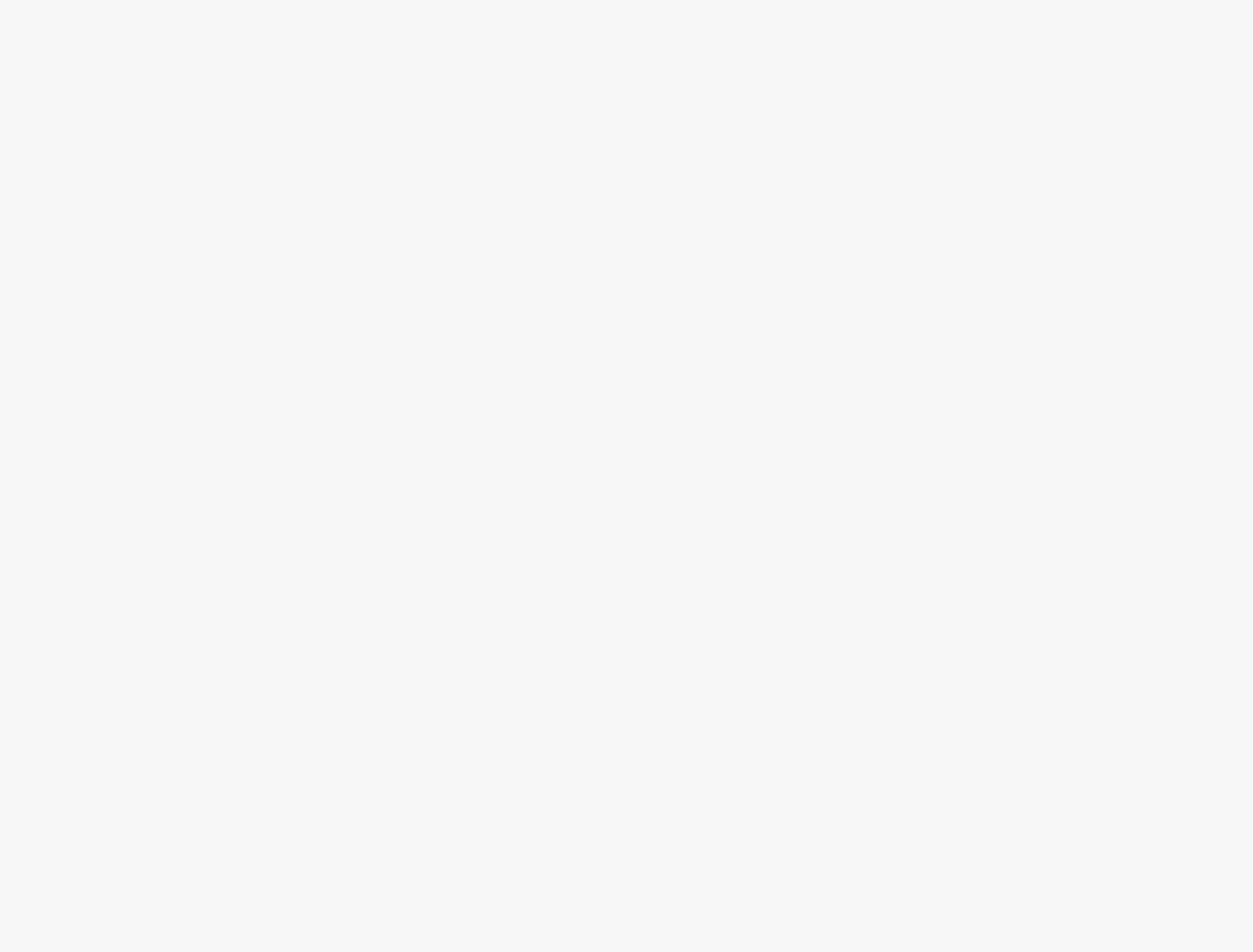Locate the bounding box coordinates of the clickable region to complete the following instruction: "Click on the link to Your guide to Weeks of Welcome and Convocation 2021."

[0.404, 0.427, 0.584, 0.47]